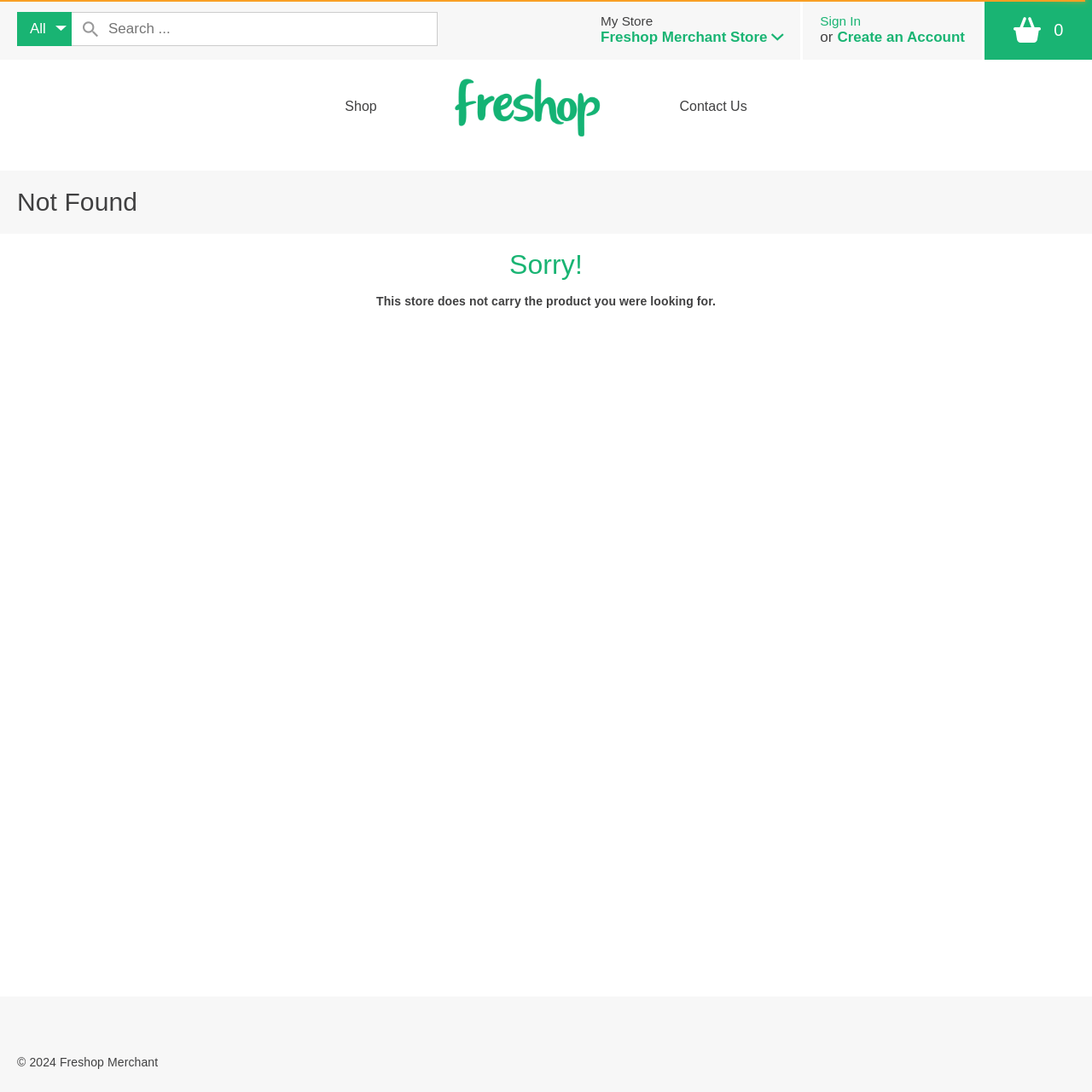What is the current number of items in the cart?
Refer to the image and answer the question using a single word or phrase.

0